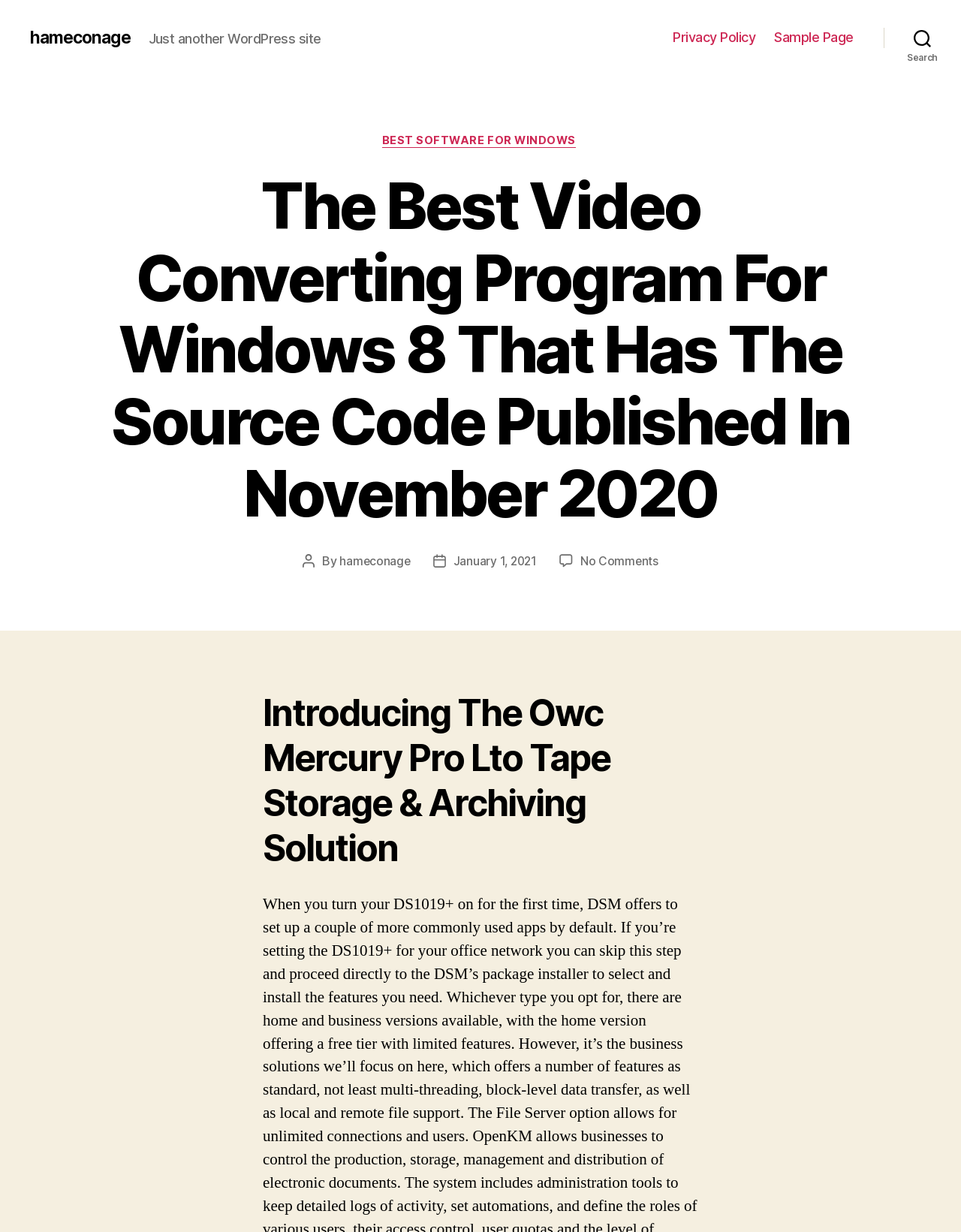What is the main heading displayed on the webpage? Please provide the text.

The Best Video Converting Program For Windows 8 That Has The Source Code Published In November 2020